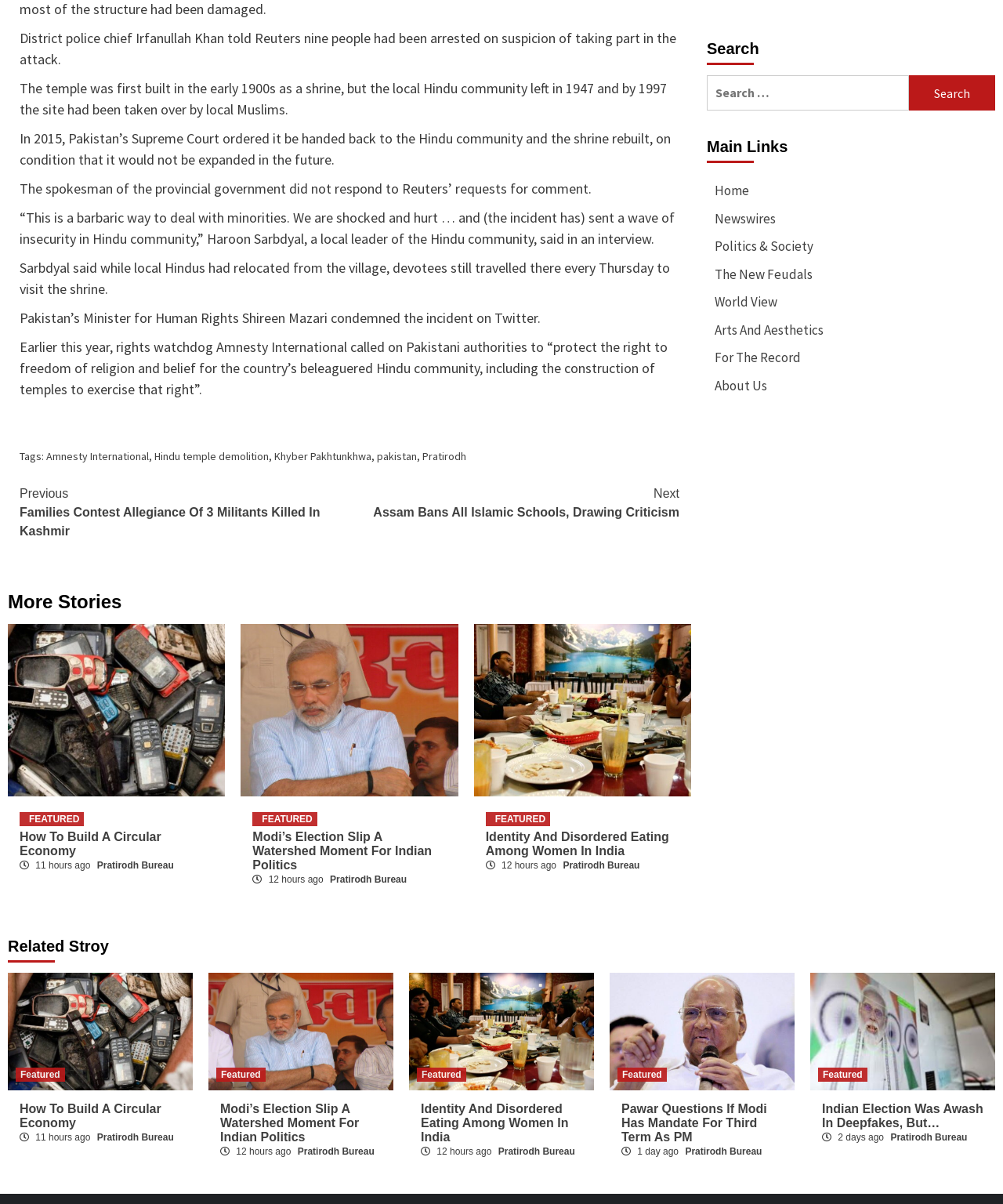Provide the bounding box coordinates in the format (top-left x, top-left y, bottom-right x, bottom-right y). All values are floating point numbers between 0 and 1. Determine the bounding box coordinate of the UI element described as: parent_node: Search for: value="Search"

[0.906, 0.062, 0.992, 0.092]